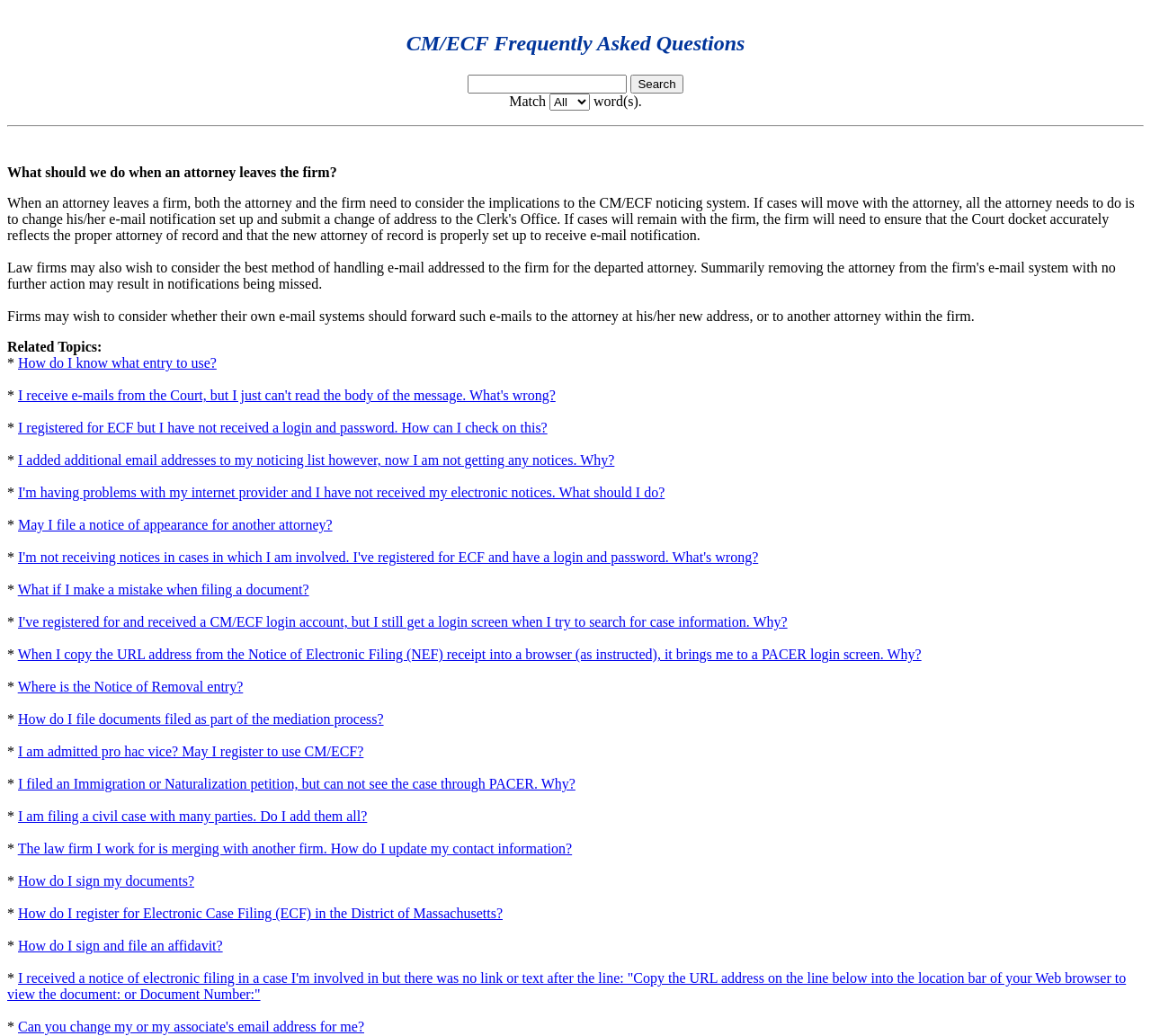Determine the bounding box coordinates for the region that must be clicked to execute the following instruction: "Check the related topic about receiving emails from the Court".

[0.016, 0.375, 0.483, 0.389]